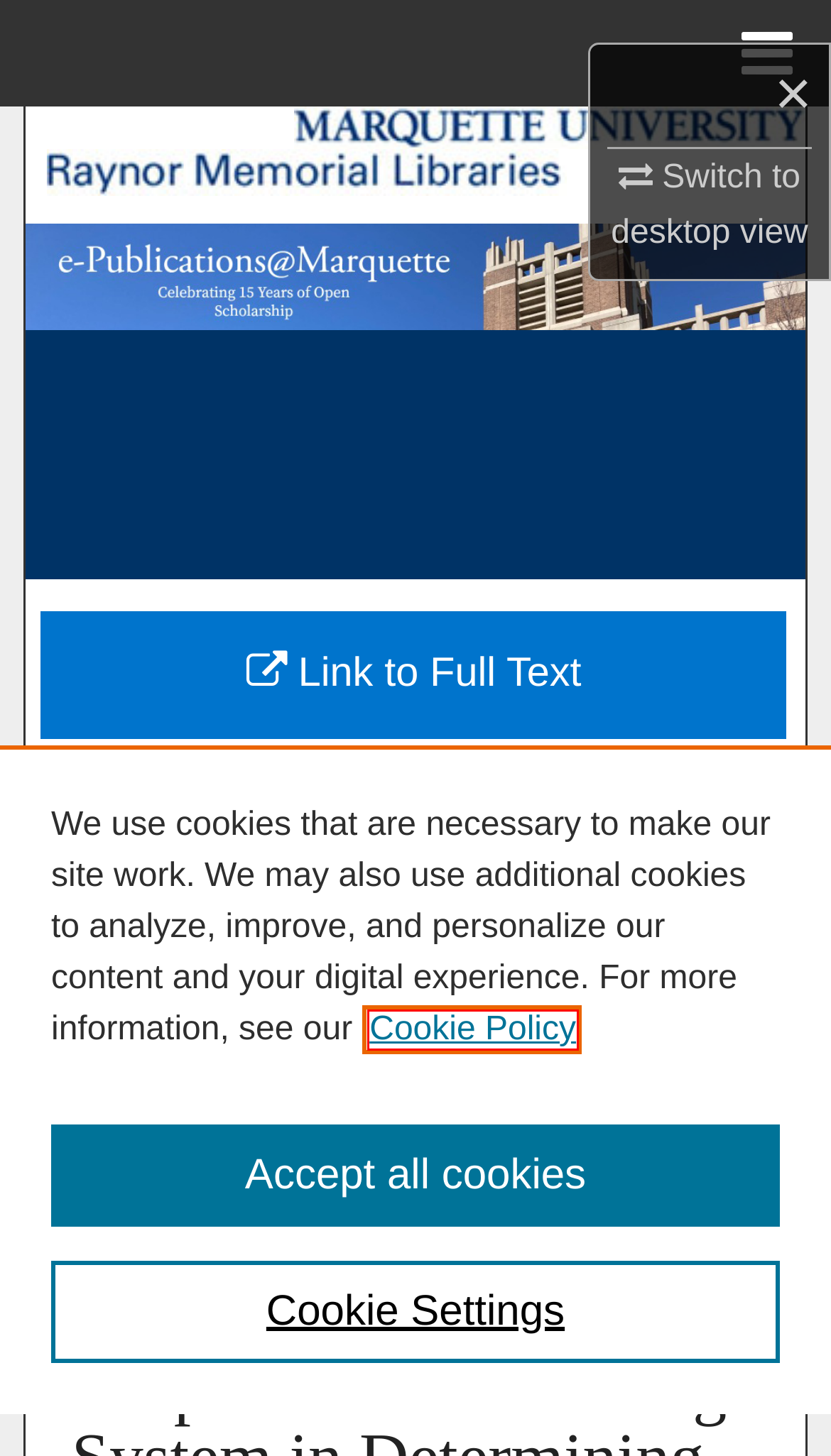Using the screenshot of a webpage with a red bounding box, pick the webpage description that most accurately represents the new webpage after the element inside the red box is clicked. Here are the candidates:
A. Arts & Sciences, College of | Marquette University Research | e-Publications@Marquette
B. Search
C. Marquette University // Be The Difference
D. Psychology, Department of | Marquette University Research | e-Publications@Marquette
E. e-Publications@Marquette | Marquette University Research
F. Cookie Notice | Elsevier Legal
G. Psychology Faculty Research and Publications | Psychology, Department of | Marquette University
H. Raynor Library // Marquette University

F